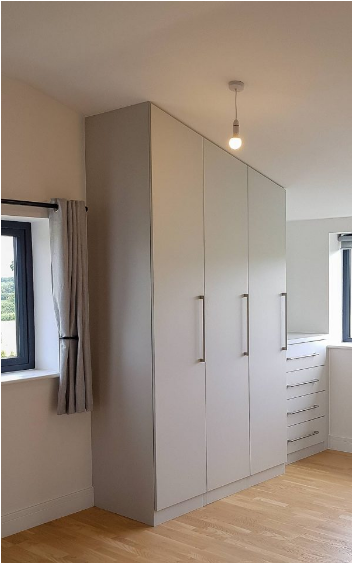Thoroughly describe everything you see in the image.

This image showcases a stylish fitted wardrobe unit designed by FSWC Devon, featuring a sleek, modern aesthetic. The wardrobe consists of three tall, flat-front cabinet doors in a light, neutral hue that blends seamlessly with the room's decor. Each door is complemented by chic, minimalist handles, enhancing the contemporary feel of the space. 

To the right of the wardrobe, a set of drawers offers additional storage, while large windows allow natural light to brighten the room. A soft pendant light fixture hangs from the ceiling, providing warm illumination. The room's wooden floor adds warmth and character, making it not just functional but also visually appealing. The design reflects a perfect balance of style and practicality, ideal for modern living.